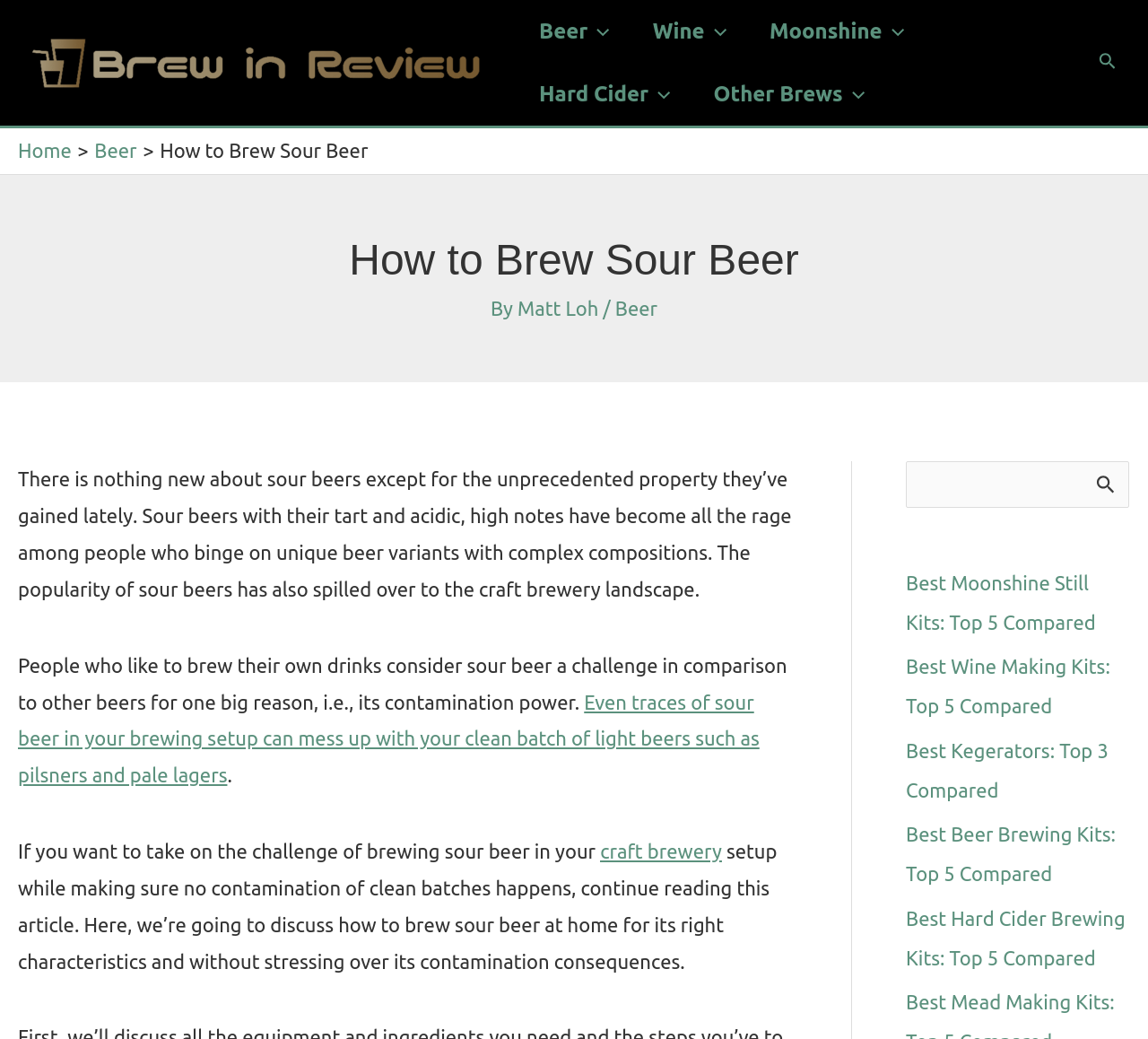Predict the bounding box coordinates of the area that should be clicked to accomplish the following instruction: "Click the 'How to Brew Sour Beer' heading". The bounding box coordinates should consist of four float numbers between 0 and 1, i.e., [left, top, right, bottom].

[0.067, 0.225, 0.933, 0.275]